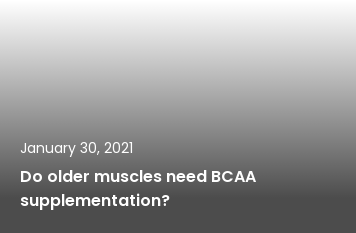Describe the image with as much detail as possible.

The image showcases a bold question, "Do older muscles need BCAA supplementation?" prominently displayed on a gradient background transitioning from light to dark. The text highlights an essential inquiry into the nutritional needs of older adults, particularly concerning branched-chain amino acids (BCAAs). Above the question, the date "January 30, 2021" is noted, indicating when this topic was addressed. The image serves as an engaging visual prompt, encouraging readers to explore the nuances of muscle health and dietary supplementation in older individuals.